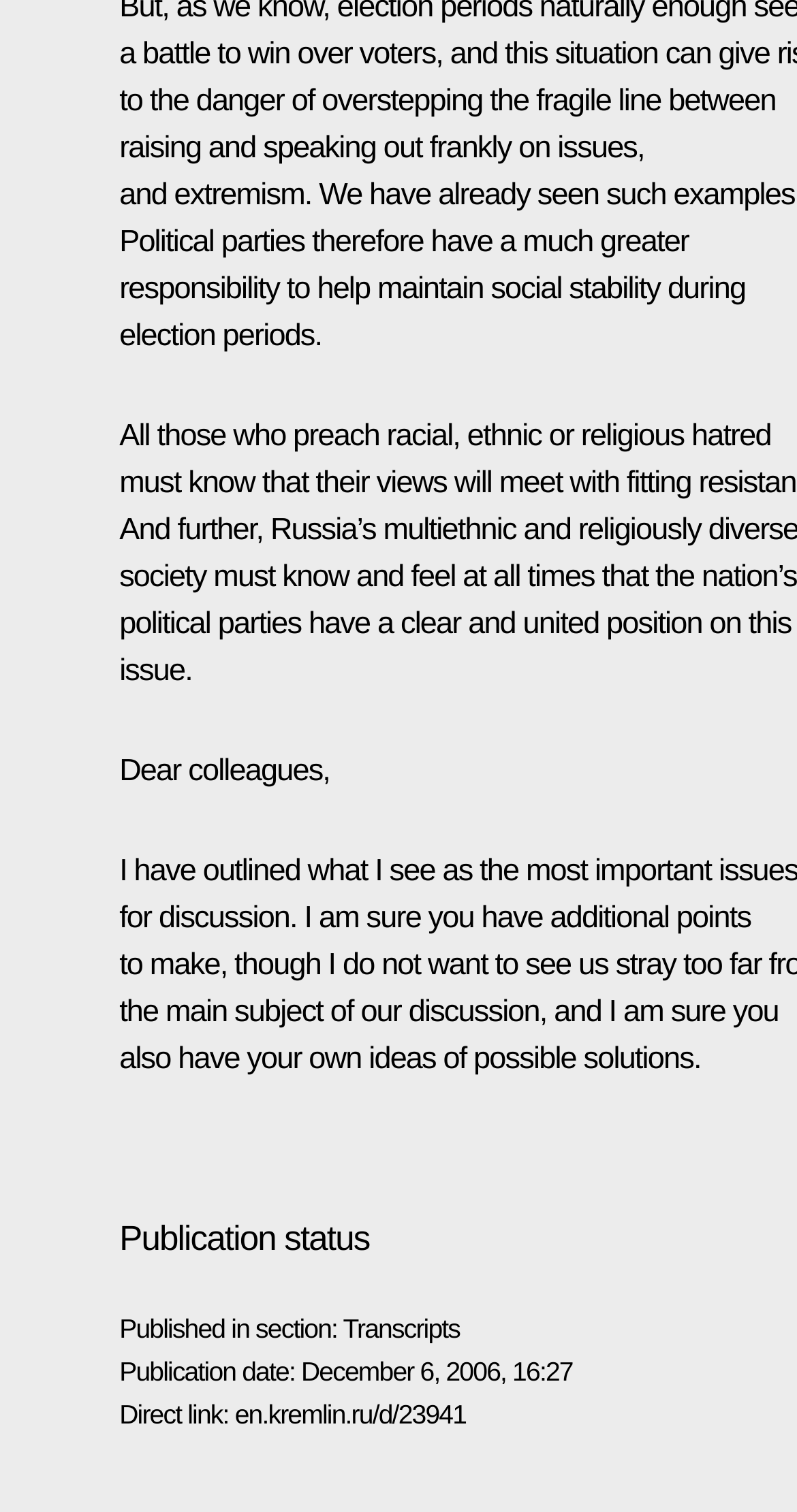What is the format of the publication date?
Provide a concise answer using a single word or phrase based on the image.

Day, Month, Year, Time